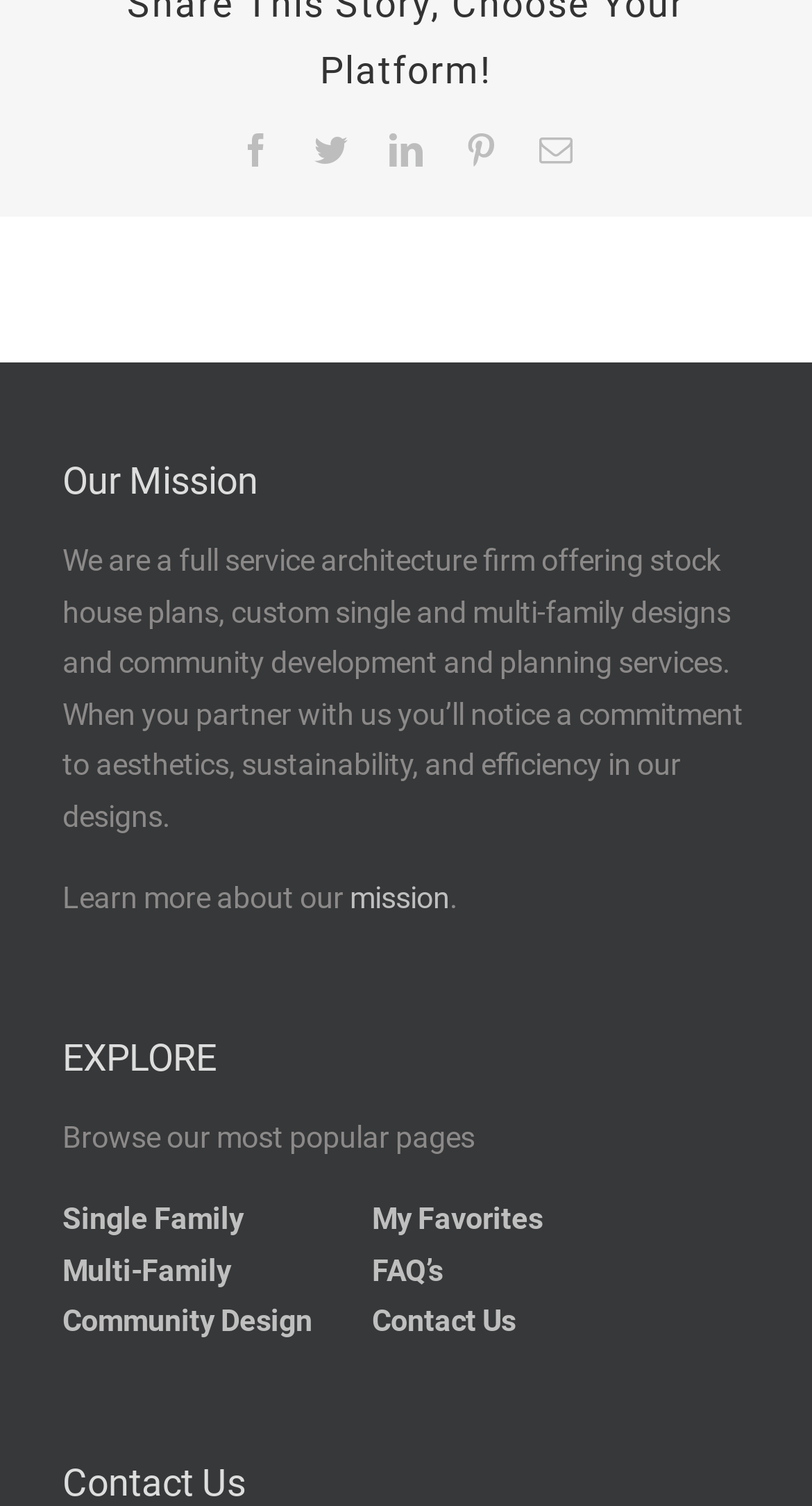Determine the bounding box coordinates for the region that must be clicked to execute the following instruction: "Browse Categories".

None